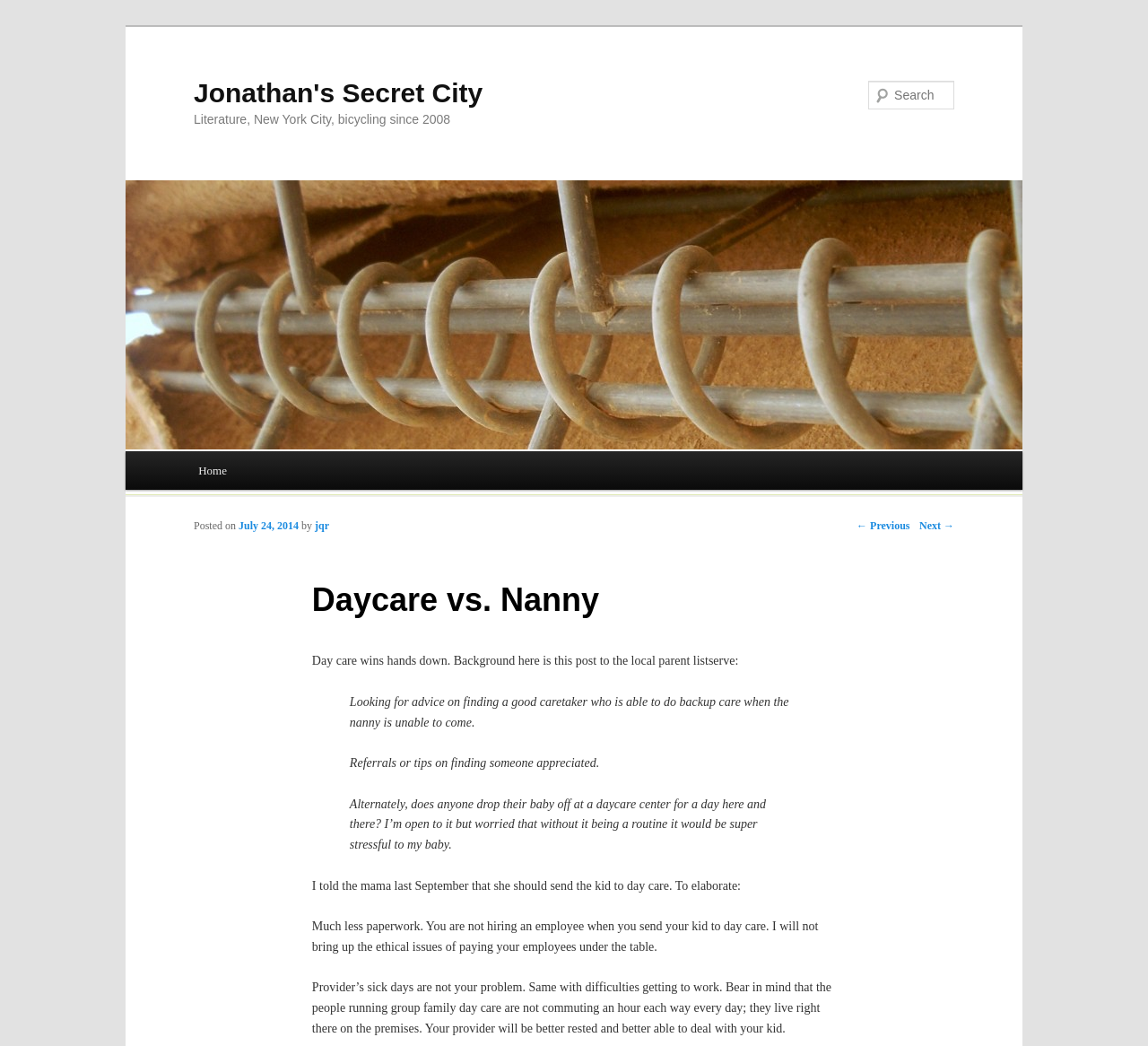Please identify the webpage's heading and generate its text content.

Jonathan's Secret City